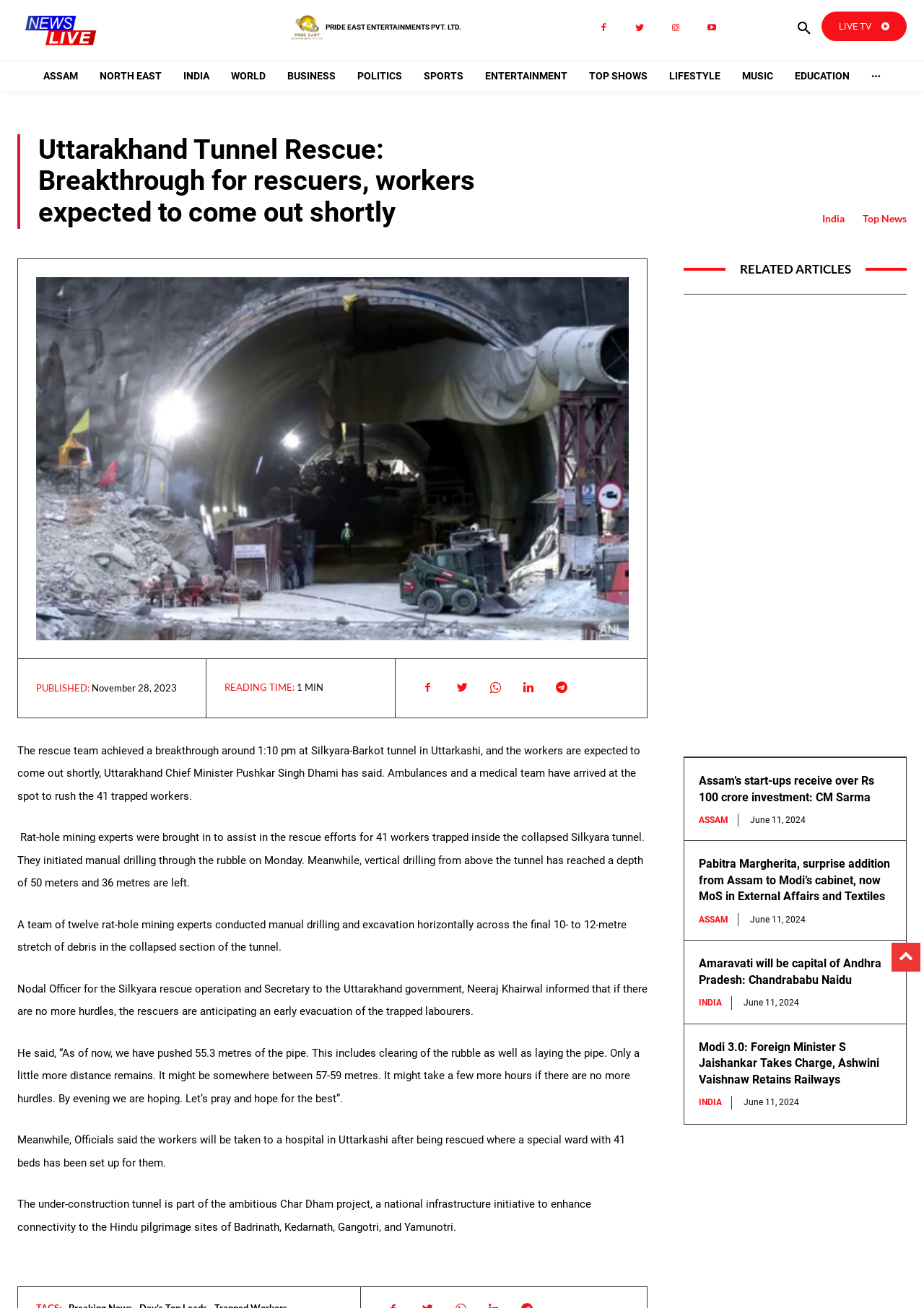Determine the bounding box coordinates of the region that needs to be clicked to achieve the task: "Get custom quotes".

None